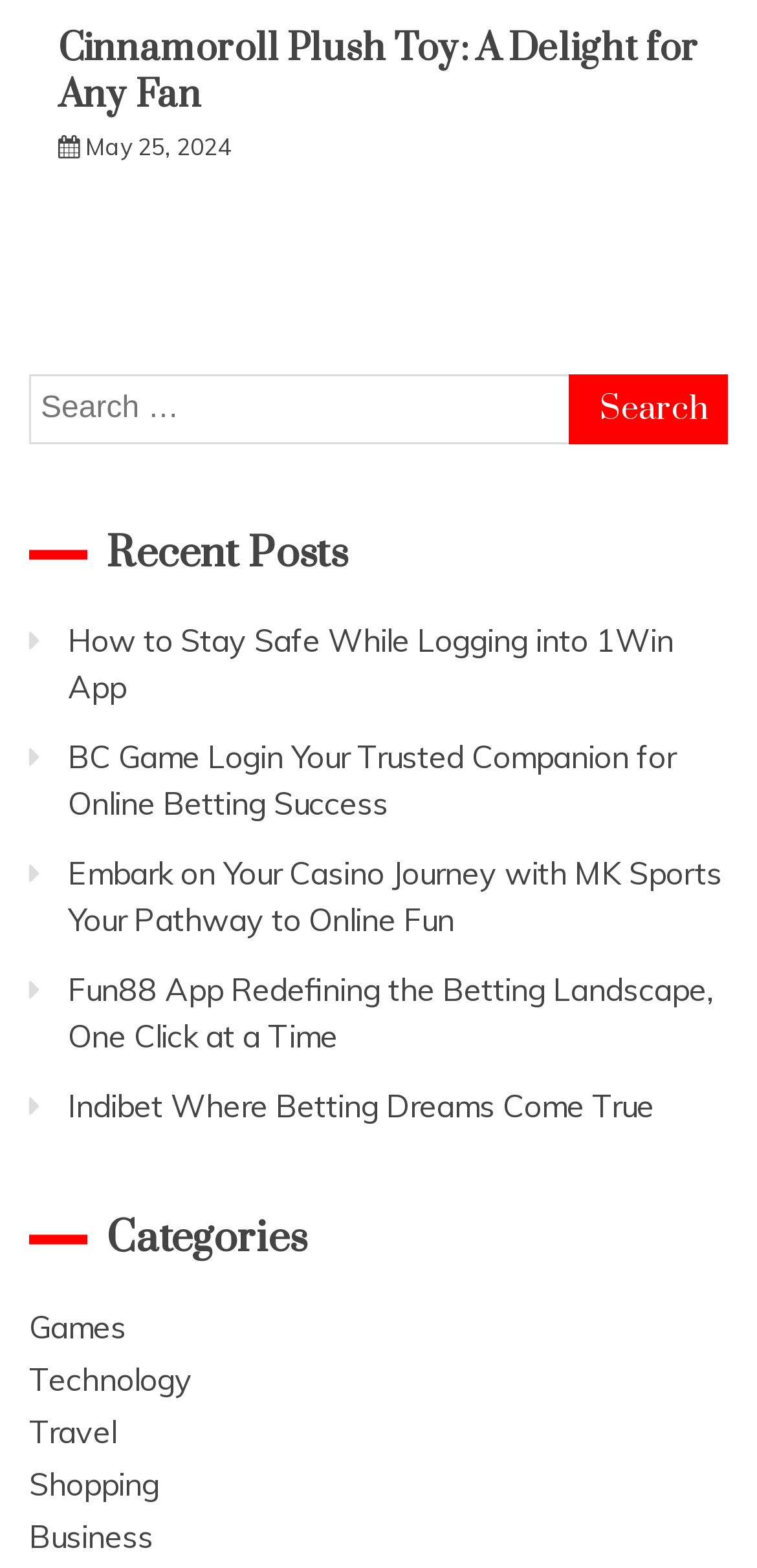Identify the bounding box coordinates for the UI element described as: "May 25, 2024May 28, 2024".

[0.113, 0.084, 0.305, 0.103]